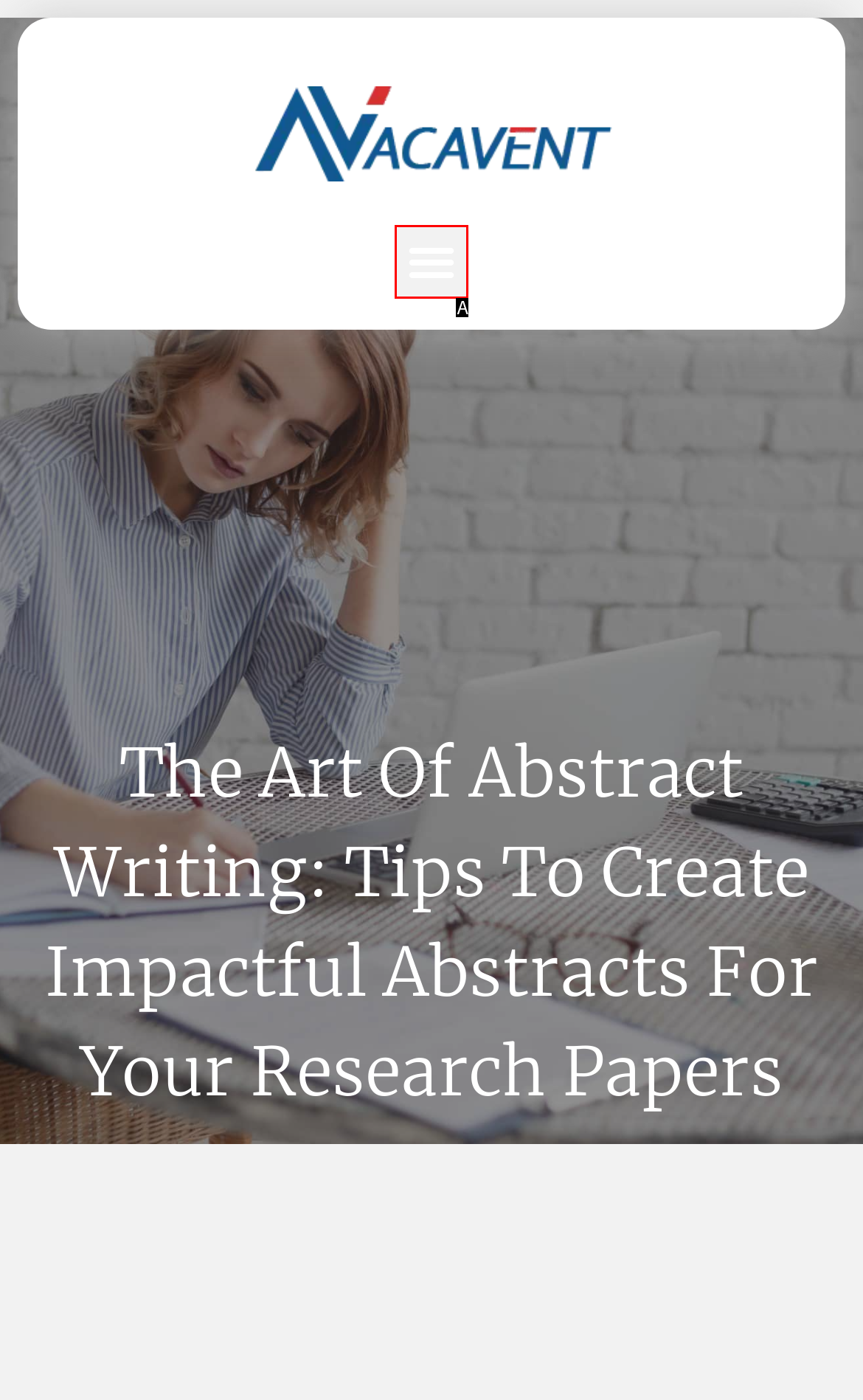Identify the HTML element that best fits the description: Menu. Respond with the letter of the corresponding element.

A